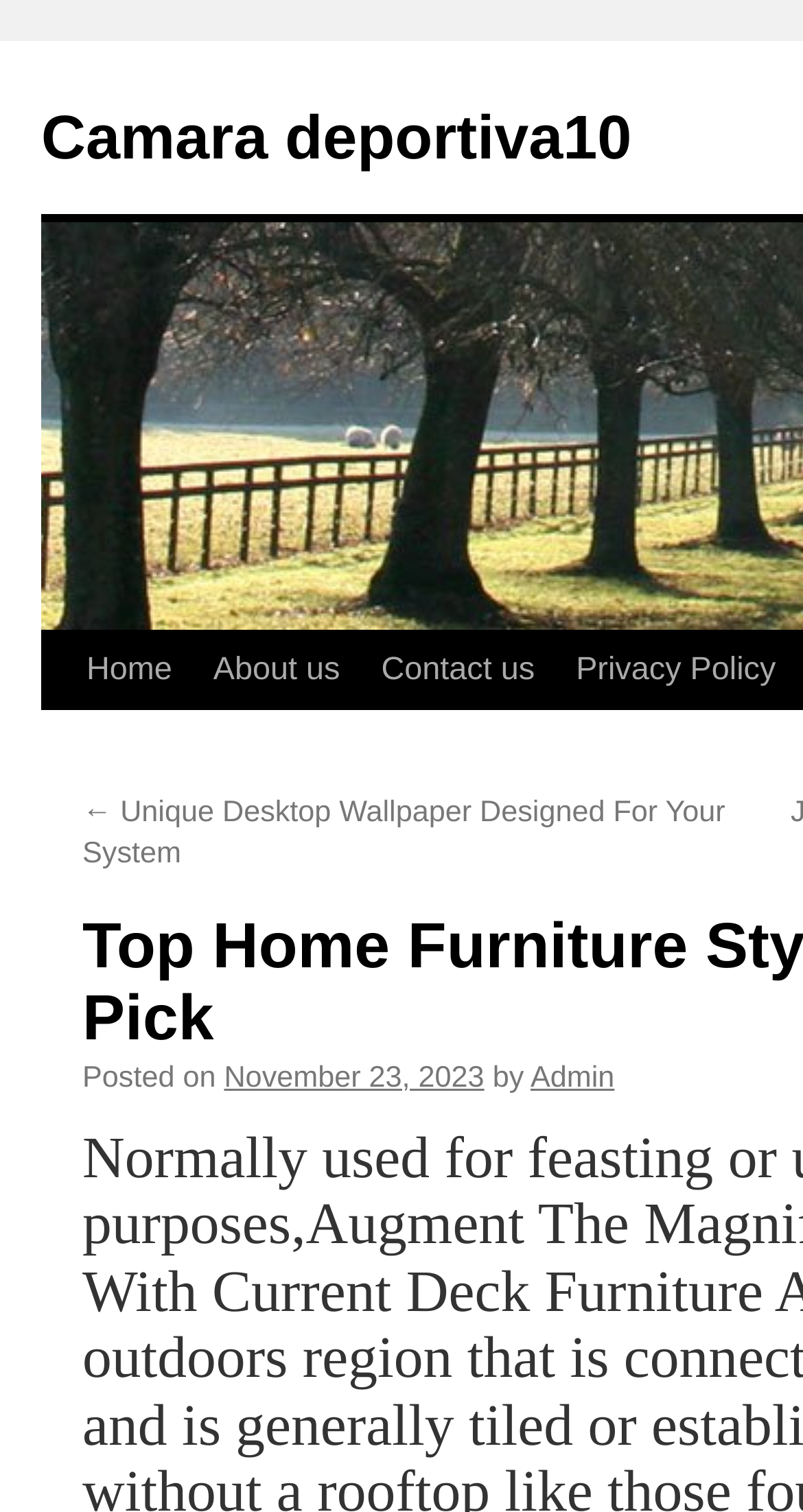What is the purpose of the deck?
Respond to the question with a well-detailed and thorough answer.

The purpose of the deck can be inferred from the meta description, which mentions 'Normally used for feasting or unwinding purposes'.